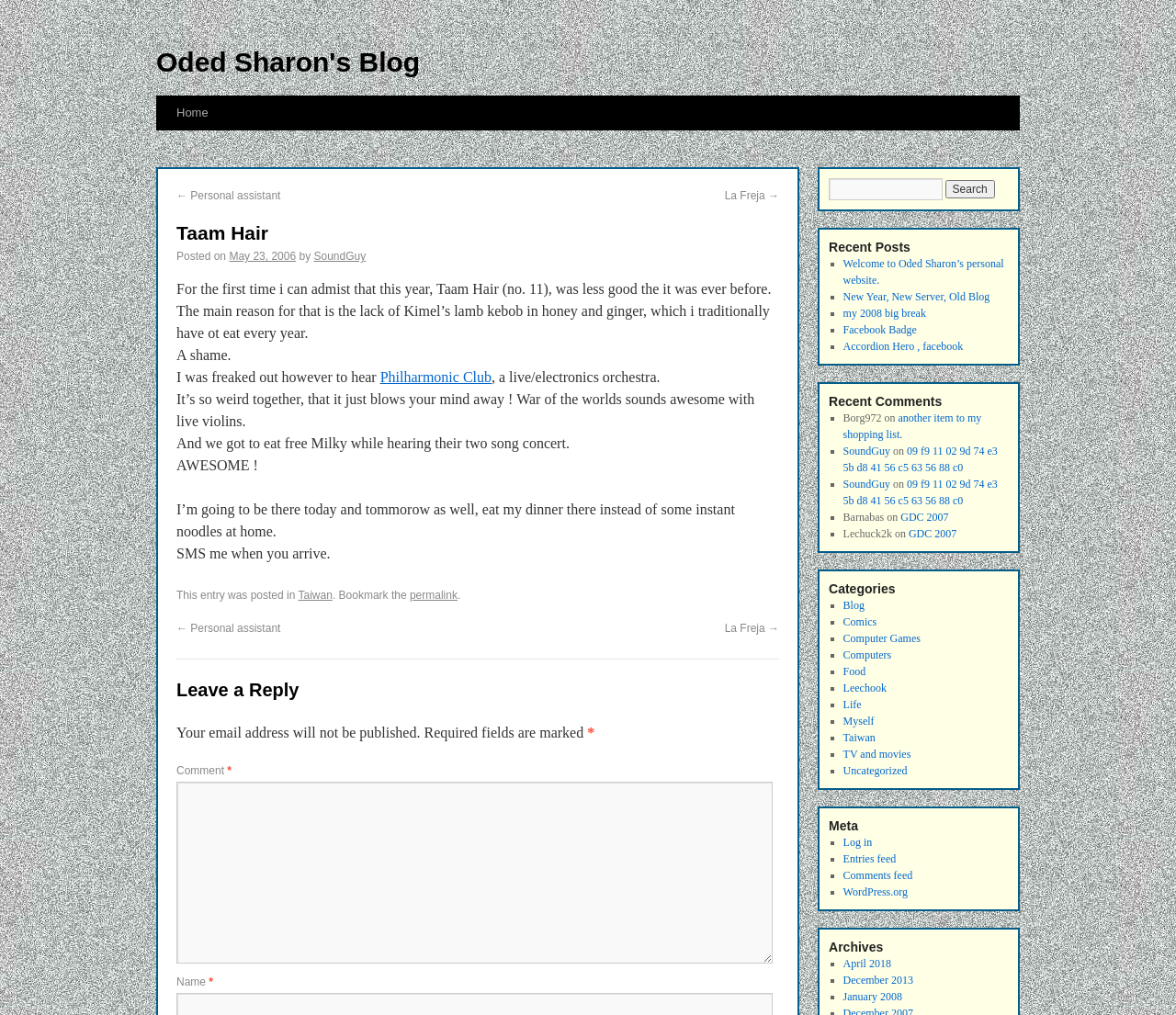Can you find the bounding box coordinates for the element that needs to be clicked to execute this instruction: "View the 'Recent Posts'"? The coordinates should be given as four float numbers between 0 and 1, i.e., [left, top, right, bottom].

[0.705, 0.235, 0.858, 0.252]